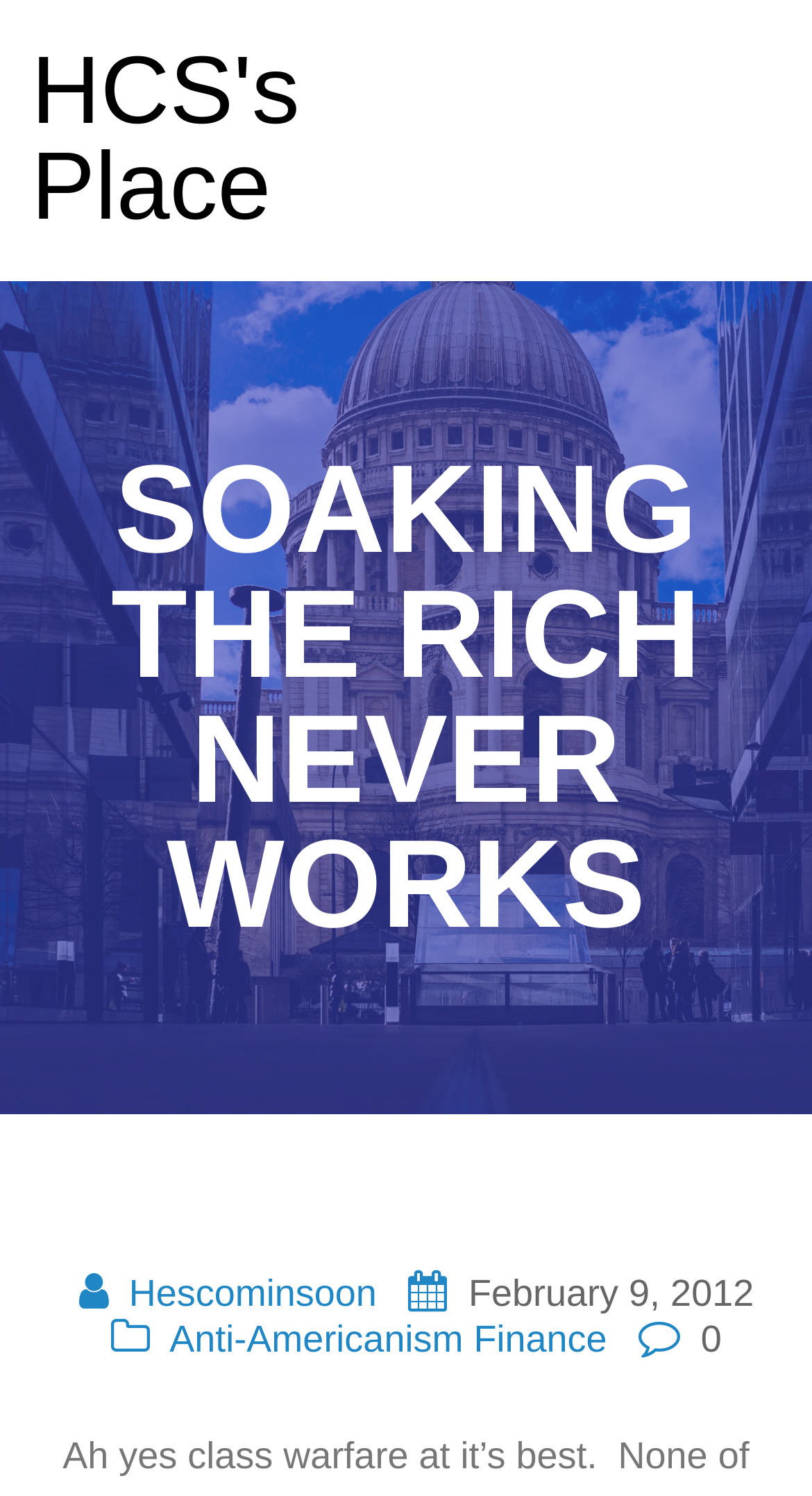Find the bounding box of the element with the following description: "HCS's Place". The coordinates must be four float numbers between 0 and 1, formatted as [left, top, right, bottom].

[0.038, 0.028, 0.462, 0.156]